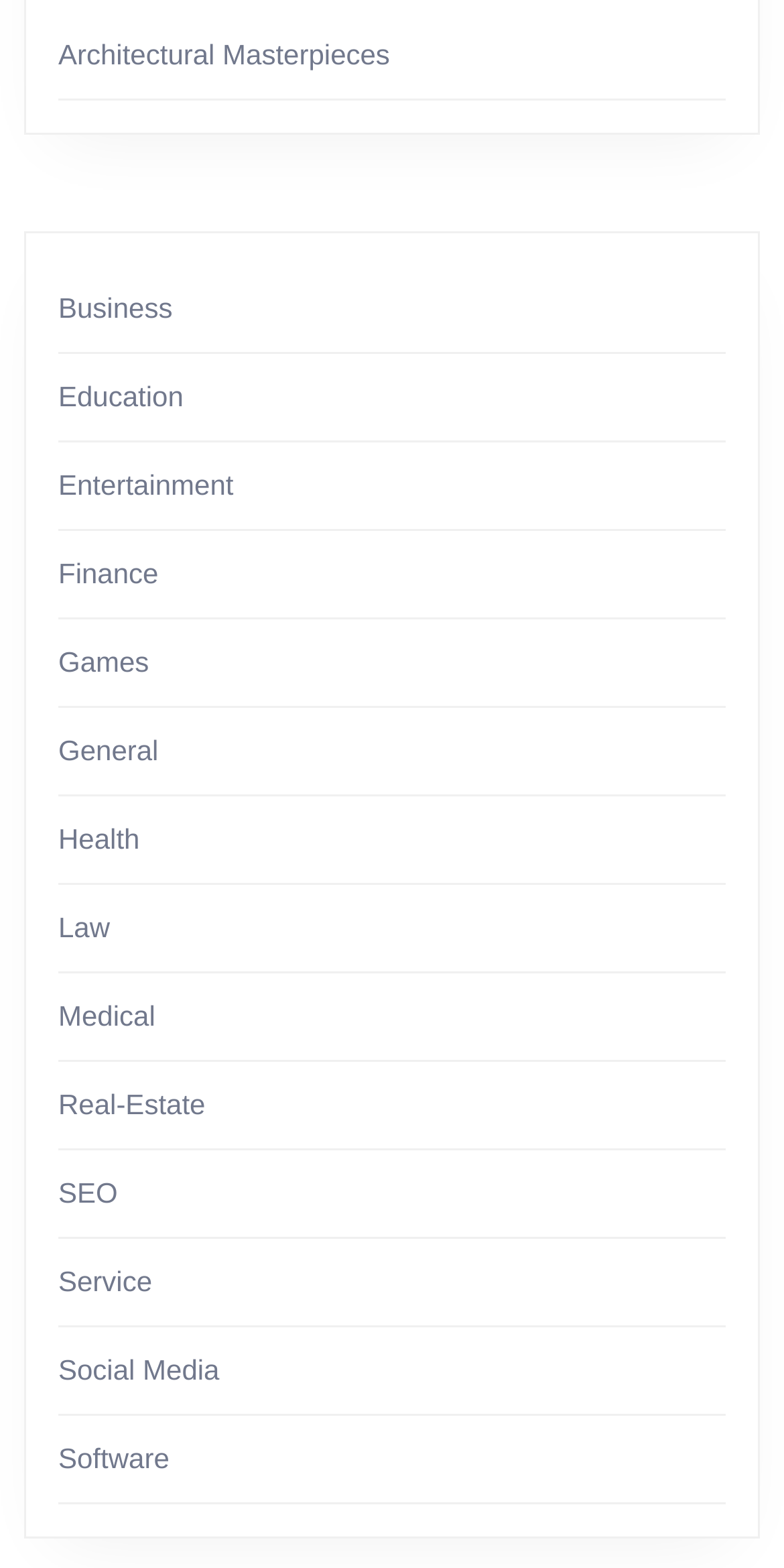Using the given description, provide the bounding box coordinates formatted as (top-left x, top-left y, bottom-right x, bottom-right y), with all values being floating point numbers between 0 and 1. Description: Software

[0.074, 0.919, 0.216, 0.94]